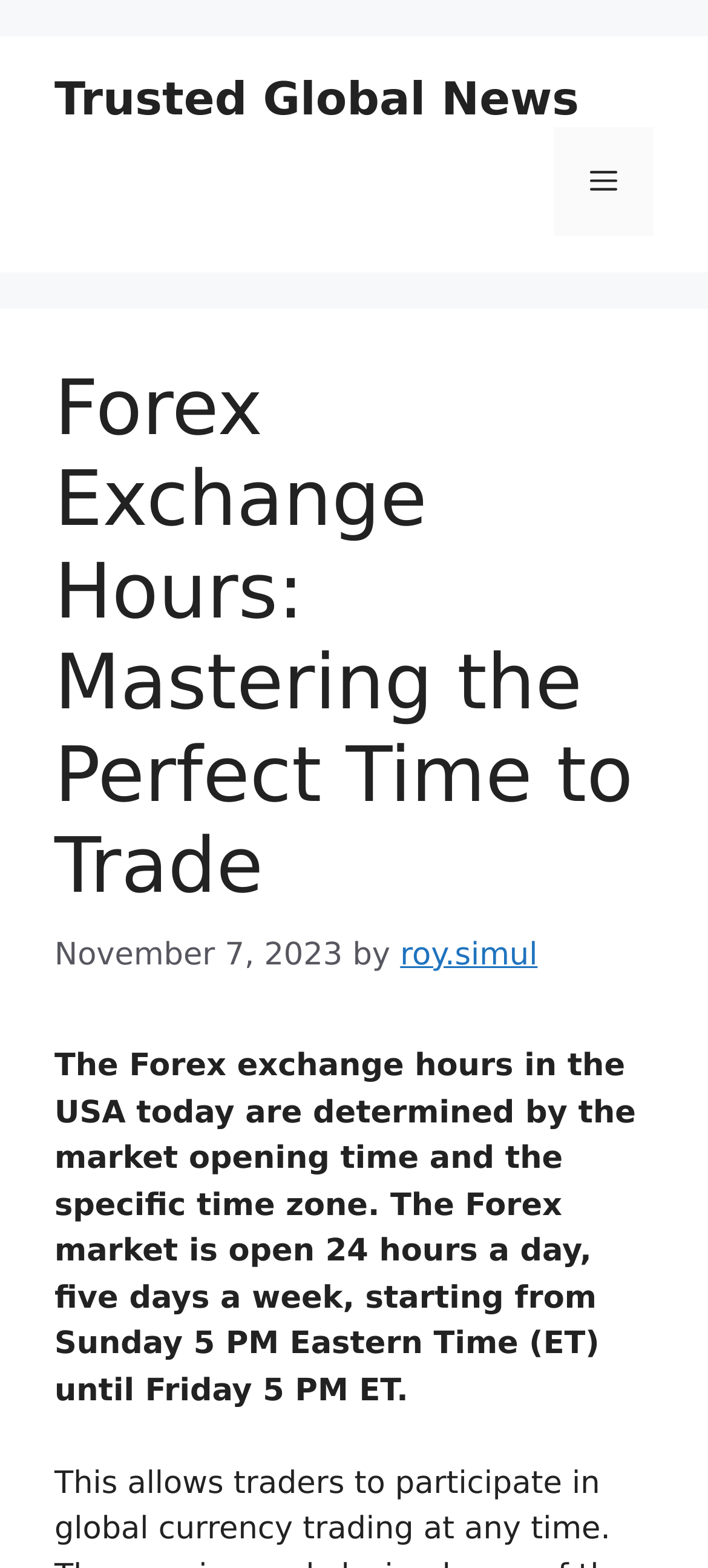Describe all visible elements and their arrangement on the webpage.

The webpage is about Forex exchange hours, specifically in the USA. At the top, there is a banner with the site's name, "Trusted Global News", which spans almost the entire width of the page. Below the banner, there is a navigation menu on the right side, which can be toggled by a "Menu" button. 

On the left side, there is a header section that contains the title "Forex Exchange Hours: Mastering the Perfect Time to Trade" in a large font, followed by the current date, "November 7, 2023", and the author's name, "roy.simul", in a smaller font. 

Below the header section, there is a paragraph of text that explains the Forex exchange hours in the USA, stating that they are determined by the market opening time and specific time zone, and that the market is open 24 hours a day, five days a week, from Sunday 5 PM ET to Friday 5 PM ET. This paragraph is positioned below the header section and spans about 80% of the page's width.